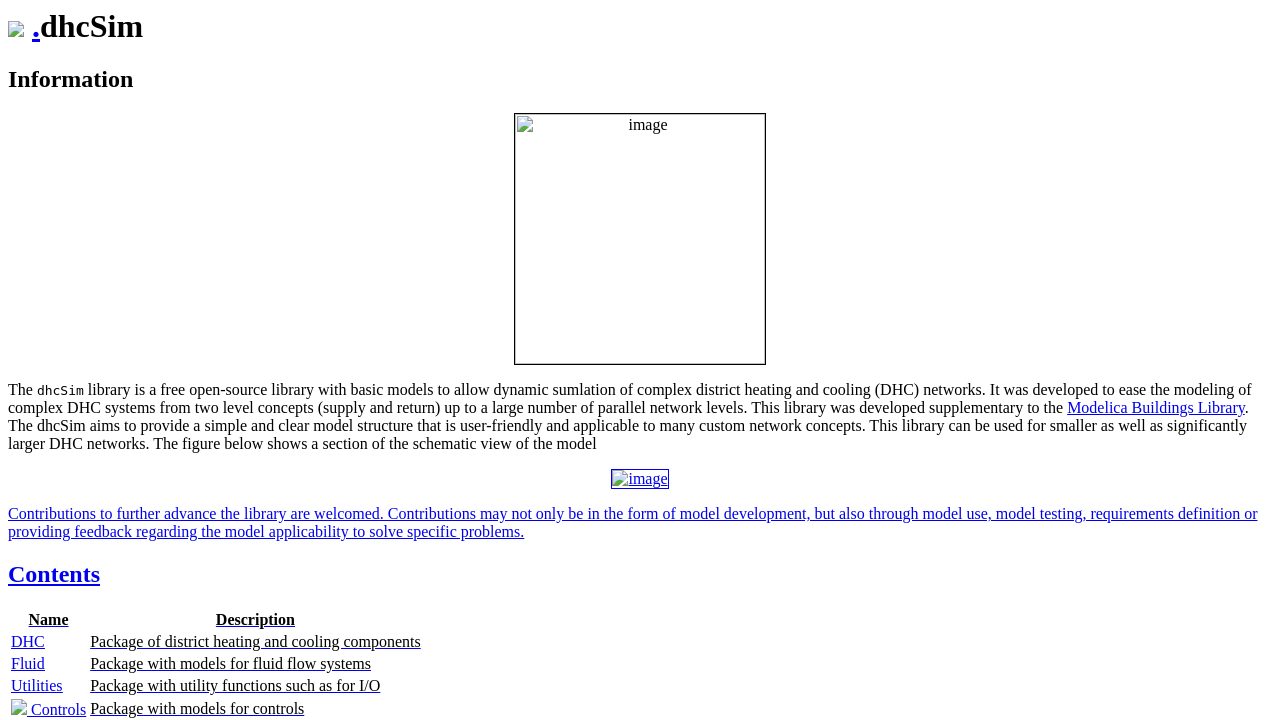What is the purpose of the dhcSim library?
Kindly answer the question with as much detail as you can.

The purpose of the dhcSim library is to model dynamic simulation of complex district heating and cooling (DHC) networks. This is mentioned in the StaticText element that describes the library.